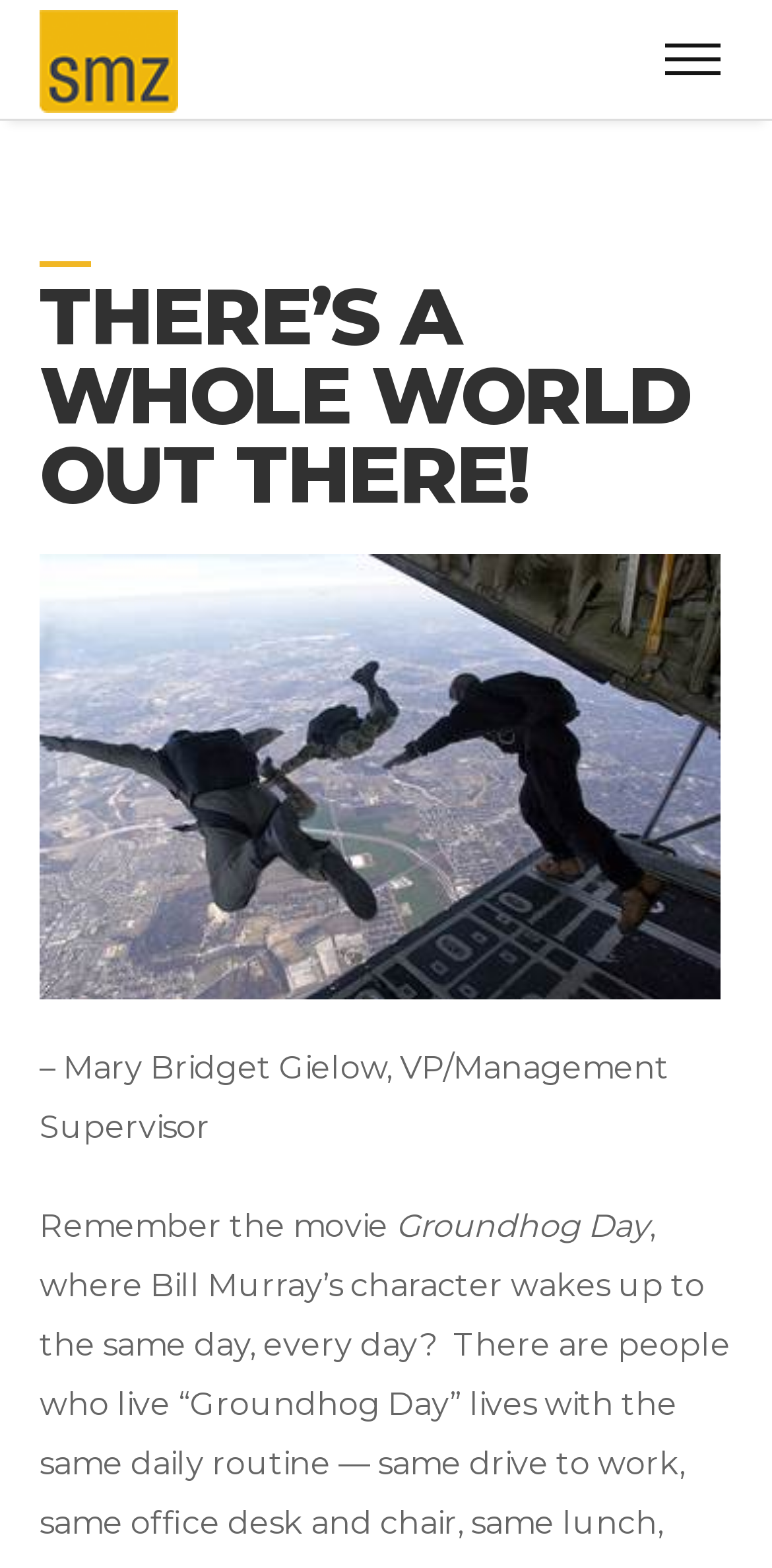Create an elaborate caption that covers all aspects of the webpage.

The webpage appears to be an article or blog post with a prominent header that reads "THERE'S A WHOLE WORLD OUT THERE!" in a large font size, situated near the top of the page. Below the header, there is a smaller image with an "SMZ" logo, which is likely a branding element. 

To the right of the header, there is a link with no descriptive text, which may be a navigation element or a call-to-action. 

Further down the page, there is a larger image that takes up a significant portion of the screen, with a descriptive text "Image" associated with it. 

Below the image, there is a block of text that starts with "– Mary Bridget Gielow, VP/Management Supervisor" and continues with a quote or passage that references the movie Groundhog Day, where the main character wakes up to the same day every day. The text suggests that there are people who live a similar experience.